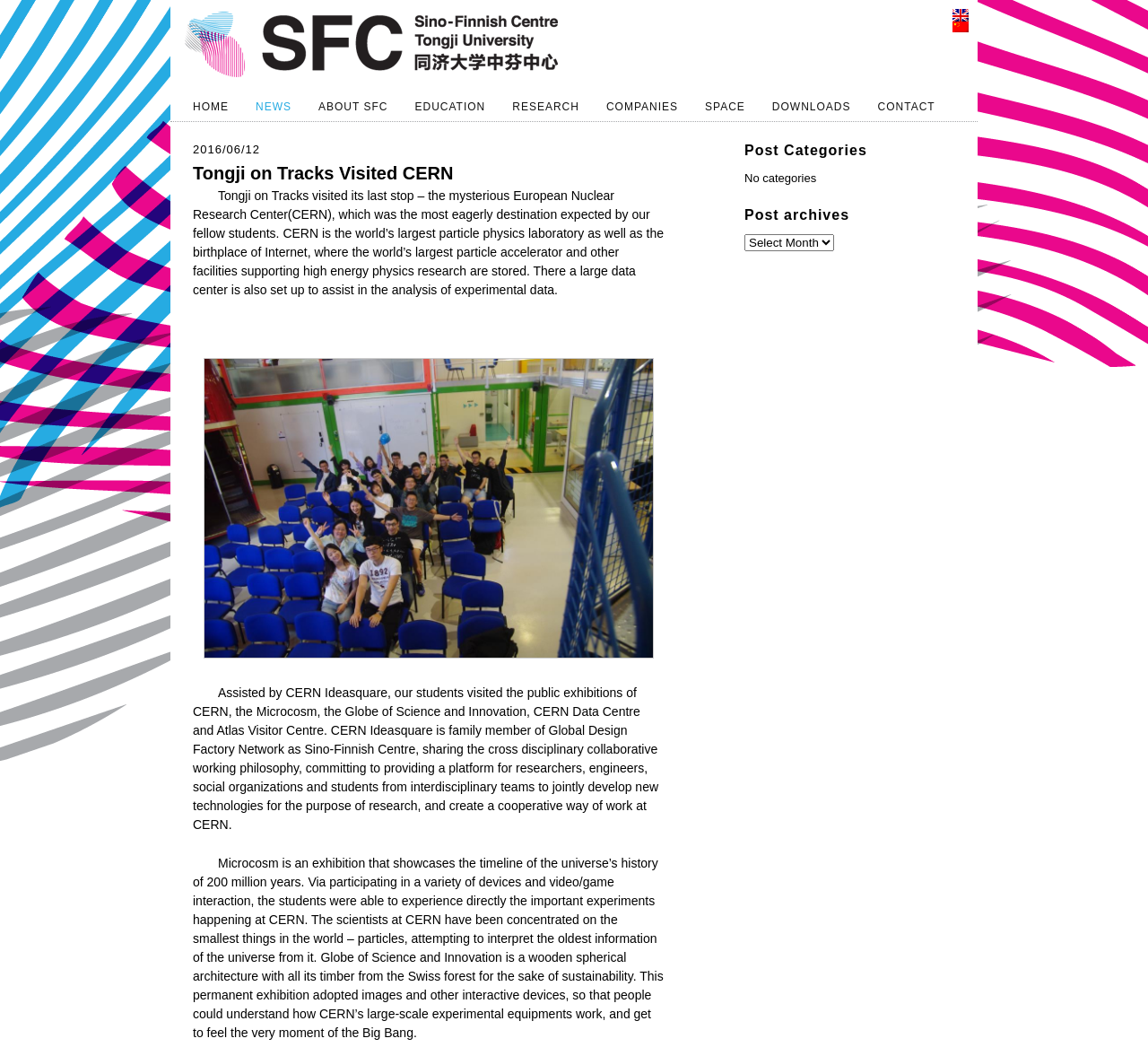Give the bounding box coordinates for this UI element: "HOME". The coordinates should be four float numbers between 0 and 1, arranged as [left, top, right, bottom].

[0.156, 0.088, 0.211, 0.115]